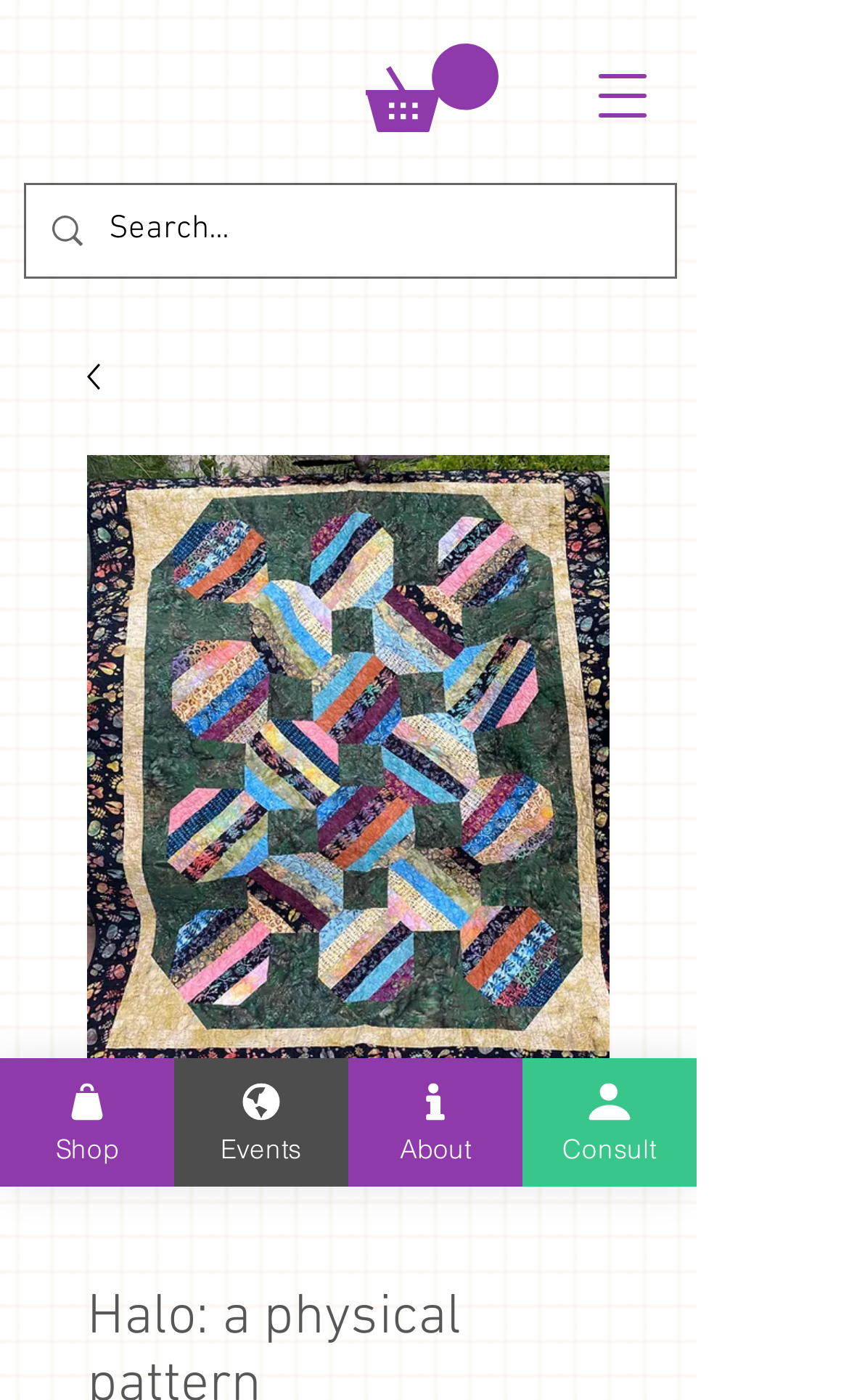What is the purpose of the search box?
Examine the screenshot and reply with a single word or phrase.

To search for quilting patterns